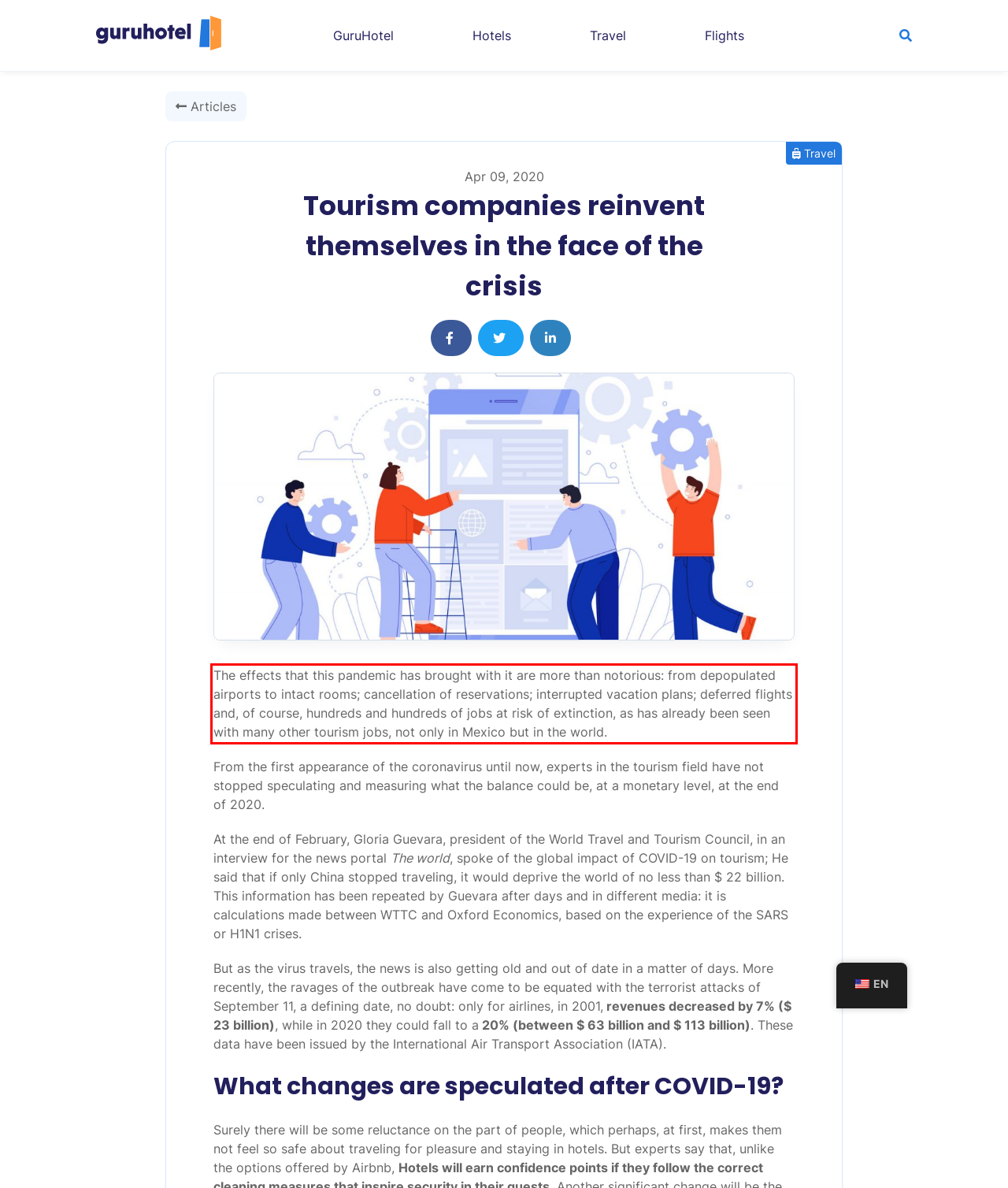Using the webpage screenshot, recognize and capture the text within the red bounding box.

The effects that this pandemic has brought with it are more than notorious: from depopulated airports to intact rooms; cancellation of reservations; interrupted vacation plans; deferred flights and, of course, hundreds and hundreds of jobs at risk of extinction, as has already been seen with many other tourism jobs, not only in Mexico but in the world.